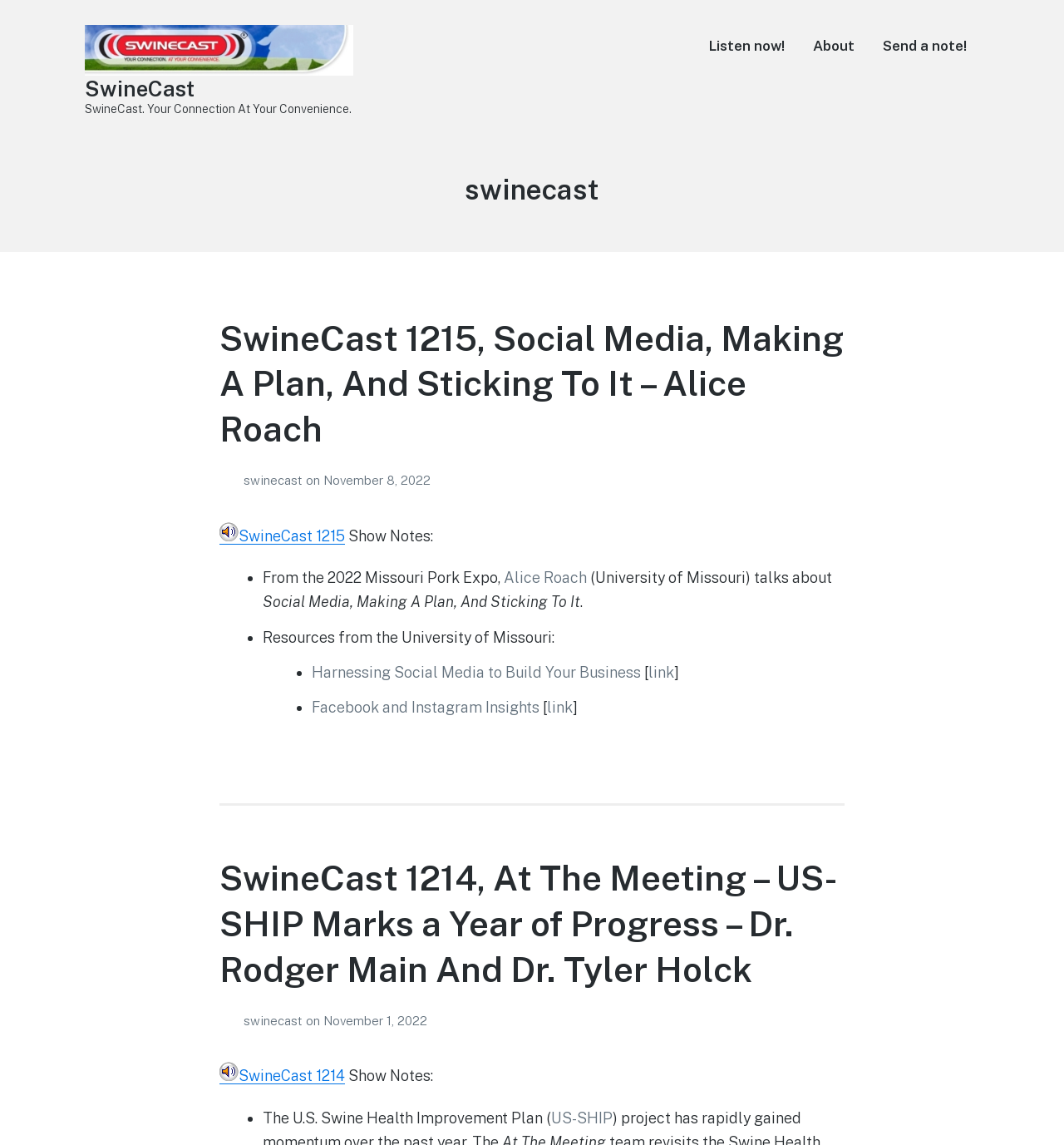Could you indicate the bounding box coordinates of the region to click in order to complete this instruction: "Read the article by Alice Roach".

[0.206, 0.276, 0.794, 0.704]